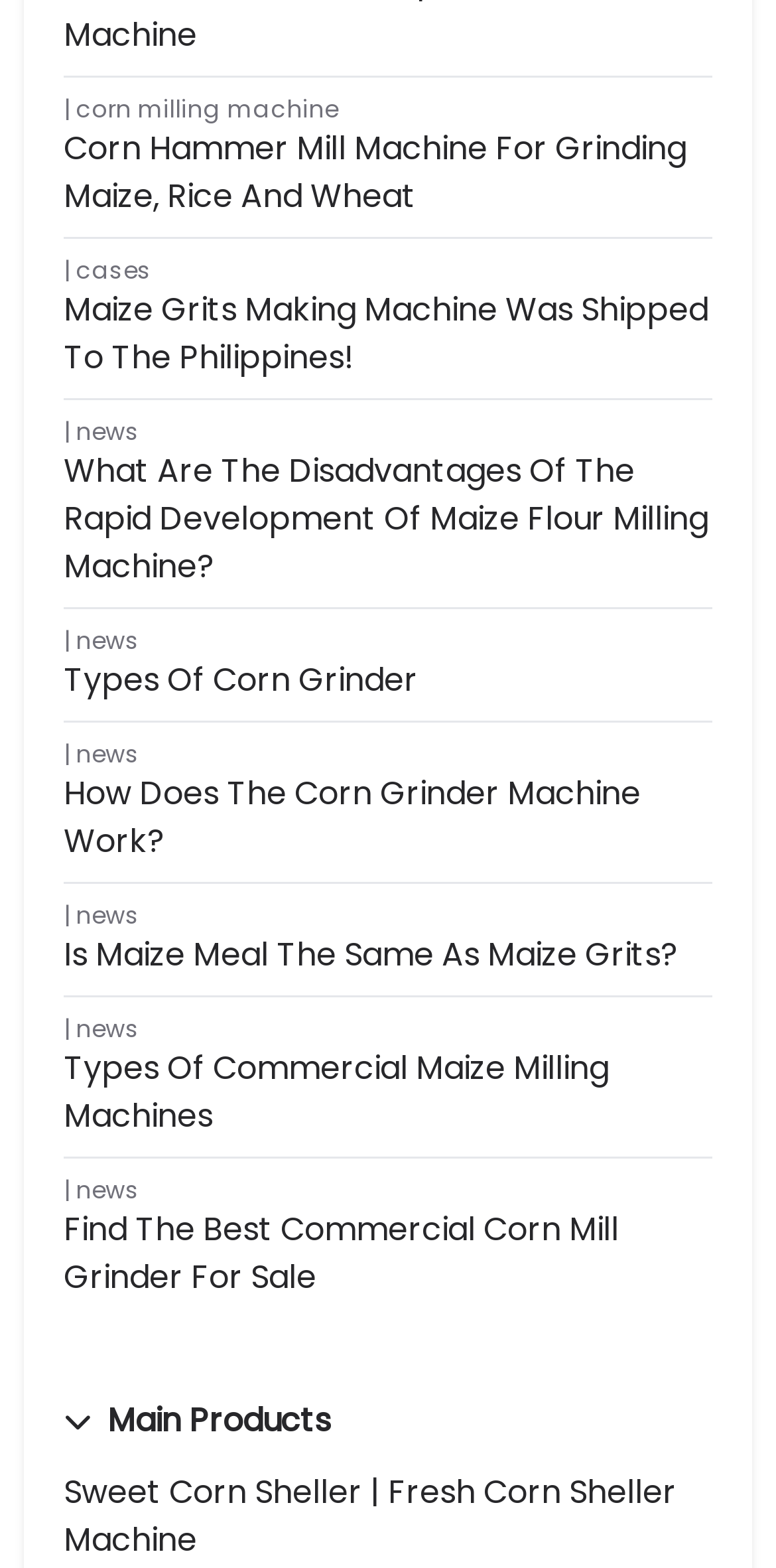What is the last product listed on the webpage?
Refer to the screenshot and answer in one word or phrase.

Sweet Corn Sheller | Fresh Corn Sheller Machine